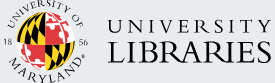Offer an in-depth description of the image.

The image features the official logo of the University of Maryland Libraries, which combines the university’s seal and the text "UNIVERSITY LIBRARIES." The seal prominently displays the Maryland flag, recognized for its distinctive red, black, yellow, and white colors, alongside the founding year "1856." This logo symbolizes the commitment of the University of Maryland to academic excellence and community resources, serving as a gateway to a vast array of information and support for students, faculty, and researchers alike. The logo is positioned against a light gray background, enhancing its visibility and representation of the library's role within the university.